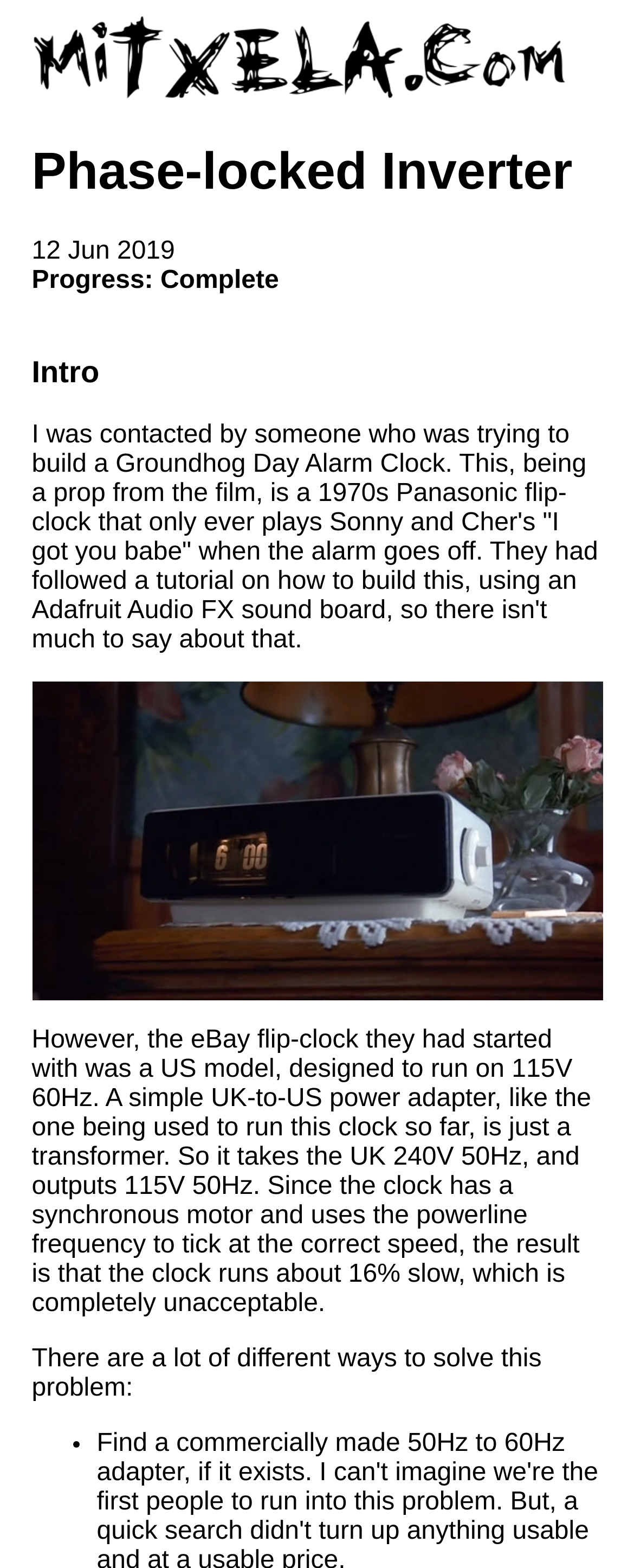What is the iconic clock from the movie Groundhog Day?
Kindly offer a comprehensive and detailed response to the question.

The iconic clock from the movie Groundhog Day is mentioned in the static text element with the content 'I was contacted by someone who was trying to build a Groundhog Day Alarm Clock. This, being a prop from the film, is a 1970s Panasonic flip-clock...' This indicates that the iconic clock is a Panasonic flip-clock.